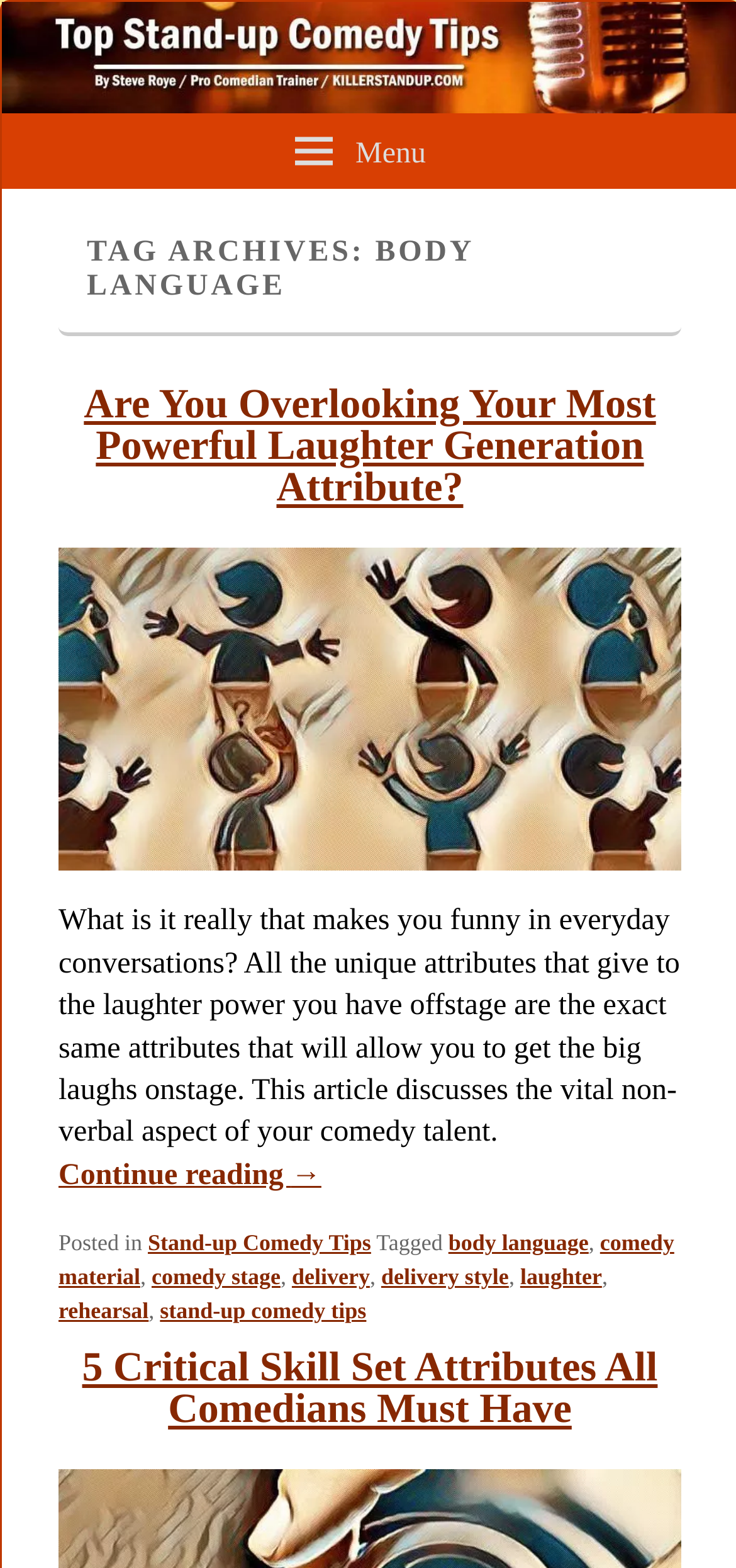Please predict the bounding box coordinates of the element's region where a click is necessary to complete the following instruction: "Continue reading the article about body language". The coordinates should be represented by four float numbers between 0 and 1, i.e., [left, top, right, bottom].

[0.079, 0.739, 0.437, 0.76]